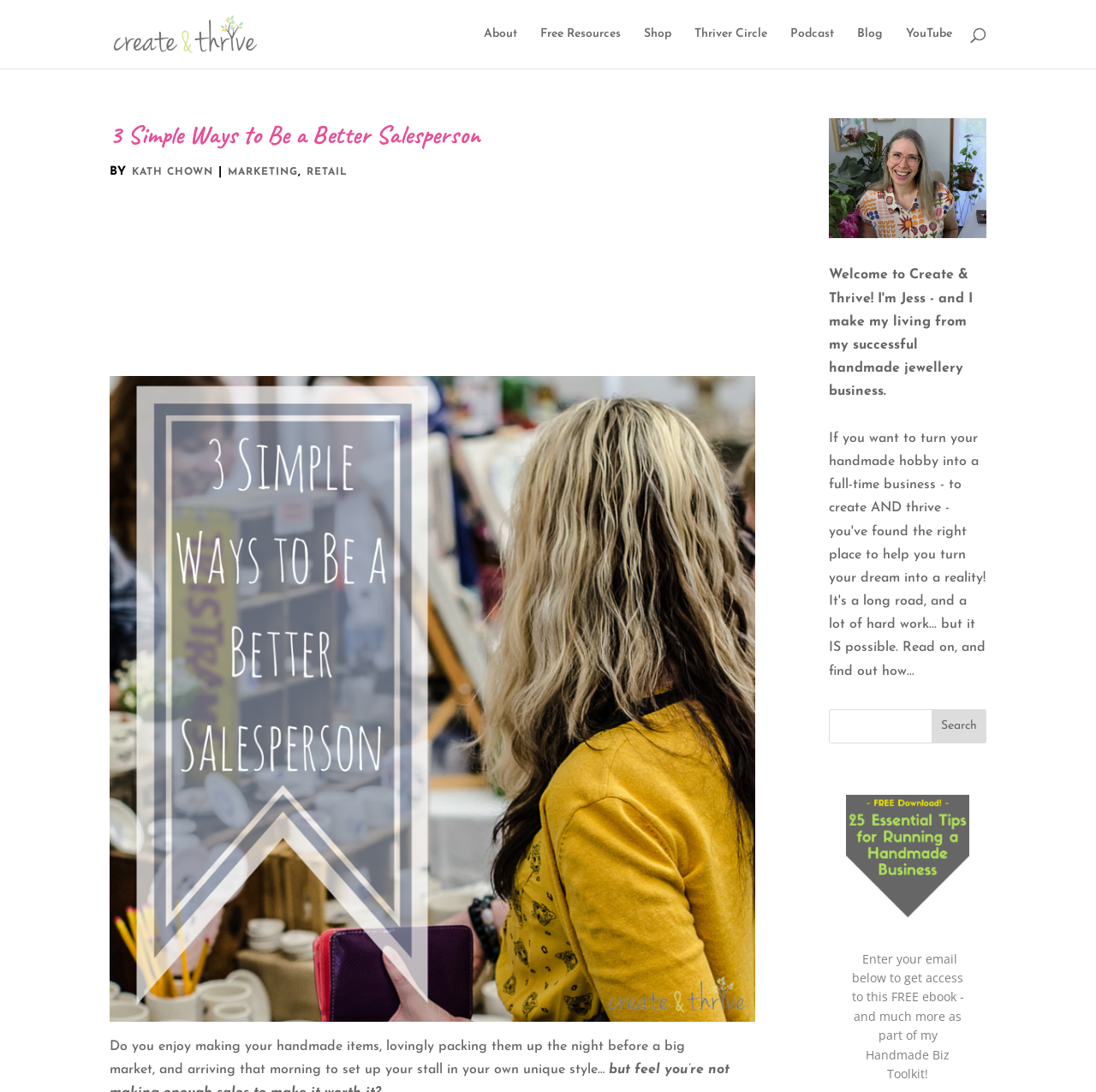Determine the bounding box coordinates of the section to be clicked to follow the instruction: "Search for something". The coordinates should be given as four float numbers between 0 and 1, formatted as [left, top, right, bottom].

[0.756, 0.649, 0.9, 0.681]